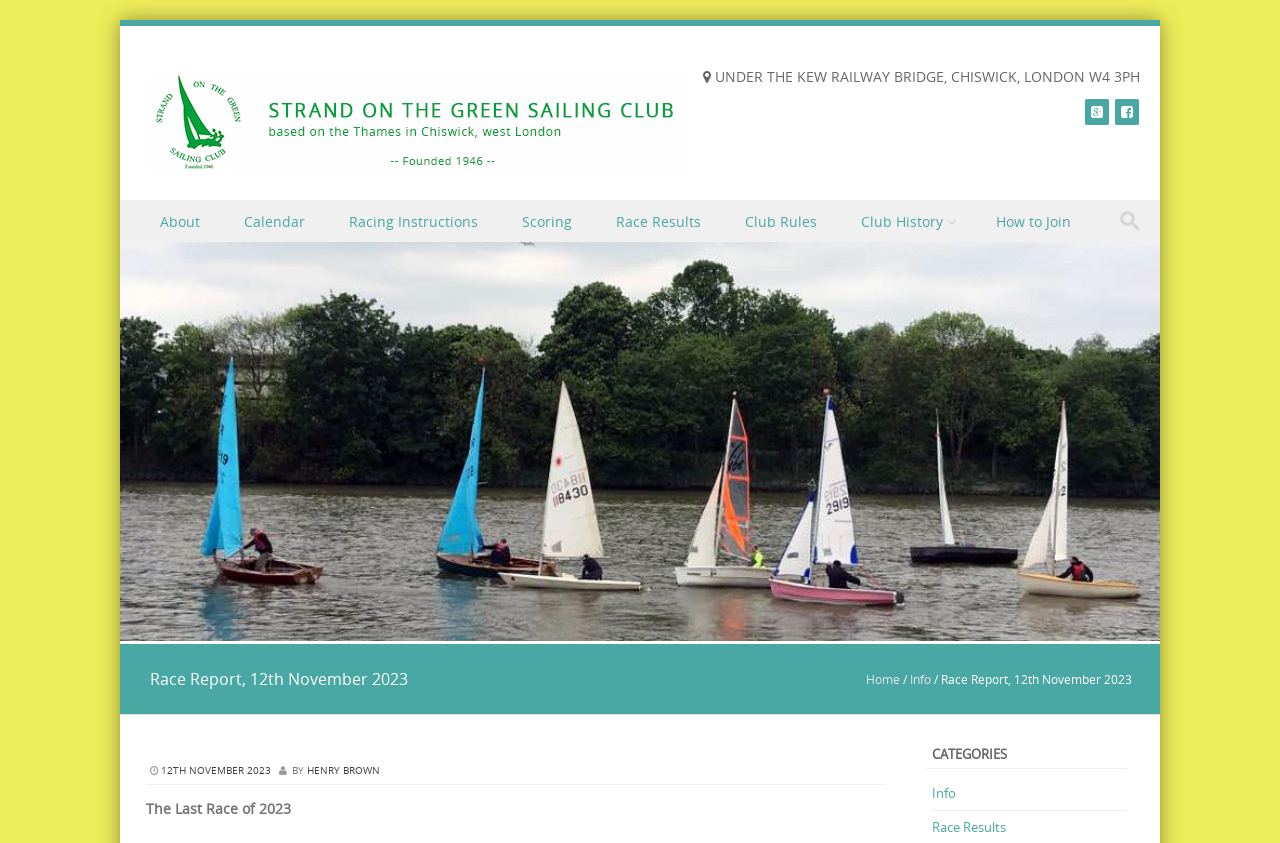Summarize the webpage with a detailed and informative caption.

The webpage is about a race report from Strand on the Green Sailing Club, dated 12th November 2023. At the top of the page, there is a static text displaying the club's address, "UNDER THE KEW RAILWAY BRIDGE, CHISWICK, LONDON W4 3PH". Below this, there are three links, including the club's name, which is also accompanied by an image. 

To the left of the page, there is a menu section with links to various pages, including "About", "Calendar", "Racing Instructions", and more. There is also a search box located at the bottom of this menu section.

The main content of the page is divided into two sections. The first section has a heading "Race Report, 12th November 2023" and contains a link to "Home" and "Info" pages. Below this, there is a static text displaying the race report title and date, followed by the author's name, "HENRY BROWN", and a subtitle, "The Last Race of 2023".

The second section has a heading "CATEGORIES" and contains links to "Info" and "Race Results" pages. There are a total of 17 links on the page, including the menu links and those within the main content sections. There are also two images on the page, one of which is the club's logo.